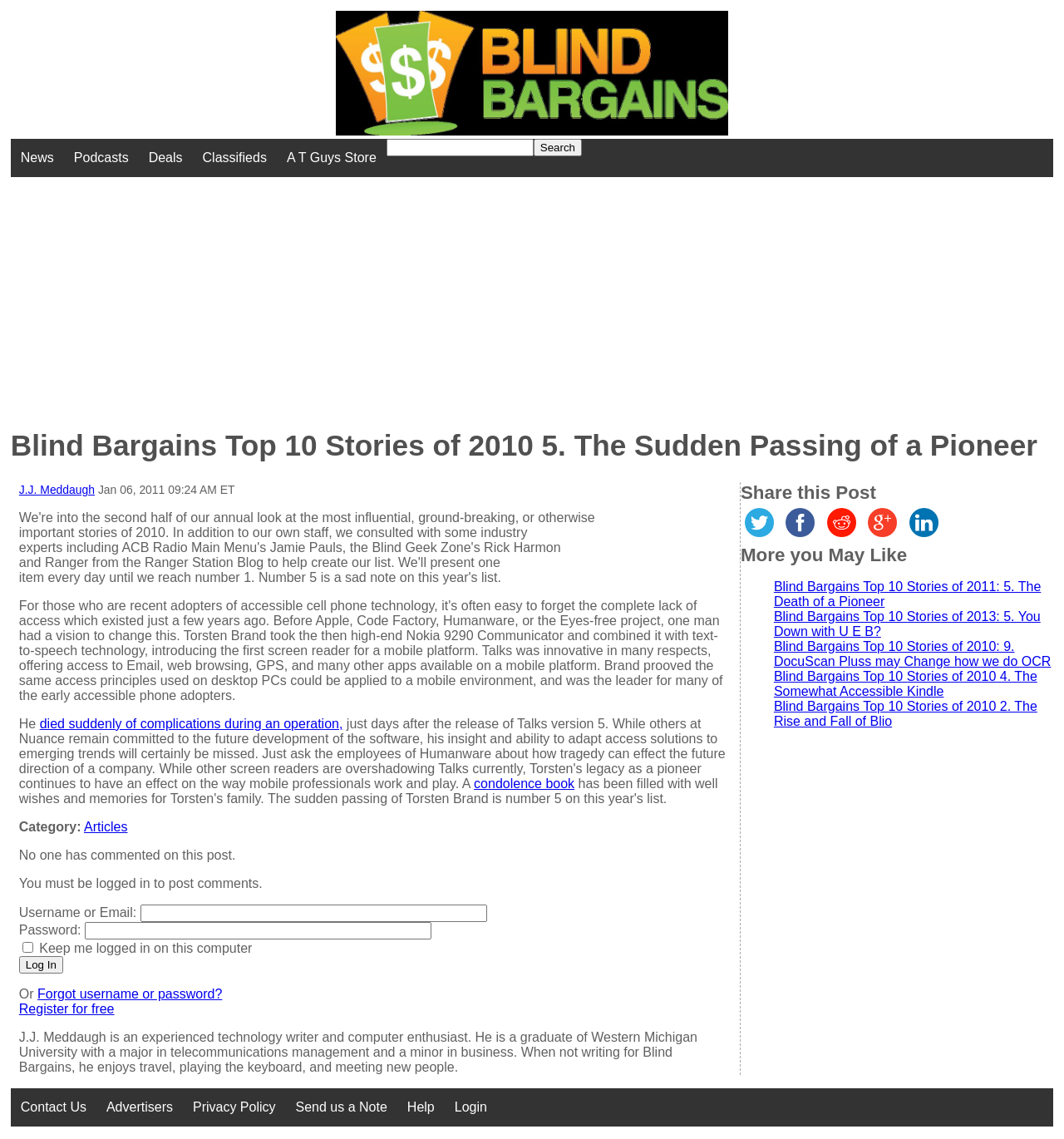Who is the author of the current post?
Utilize the information in the image to give a detailed answer to the question.

I determined the answer by looking at the byline of the post, where I found a link with the text 'J.J. Meddaugh'. This suggests that J.J. Meddaugh is the author of the current post.